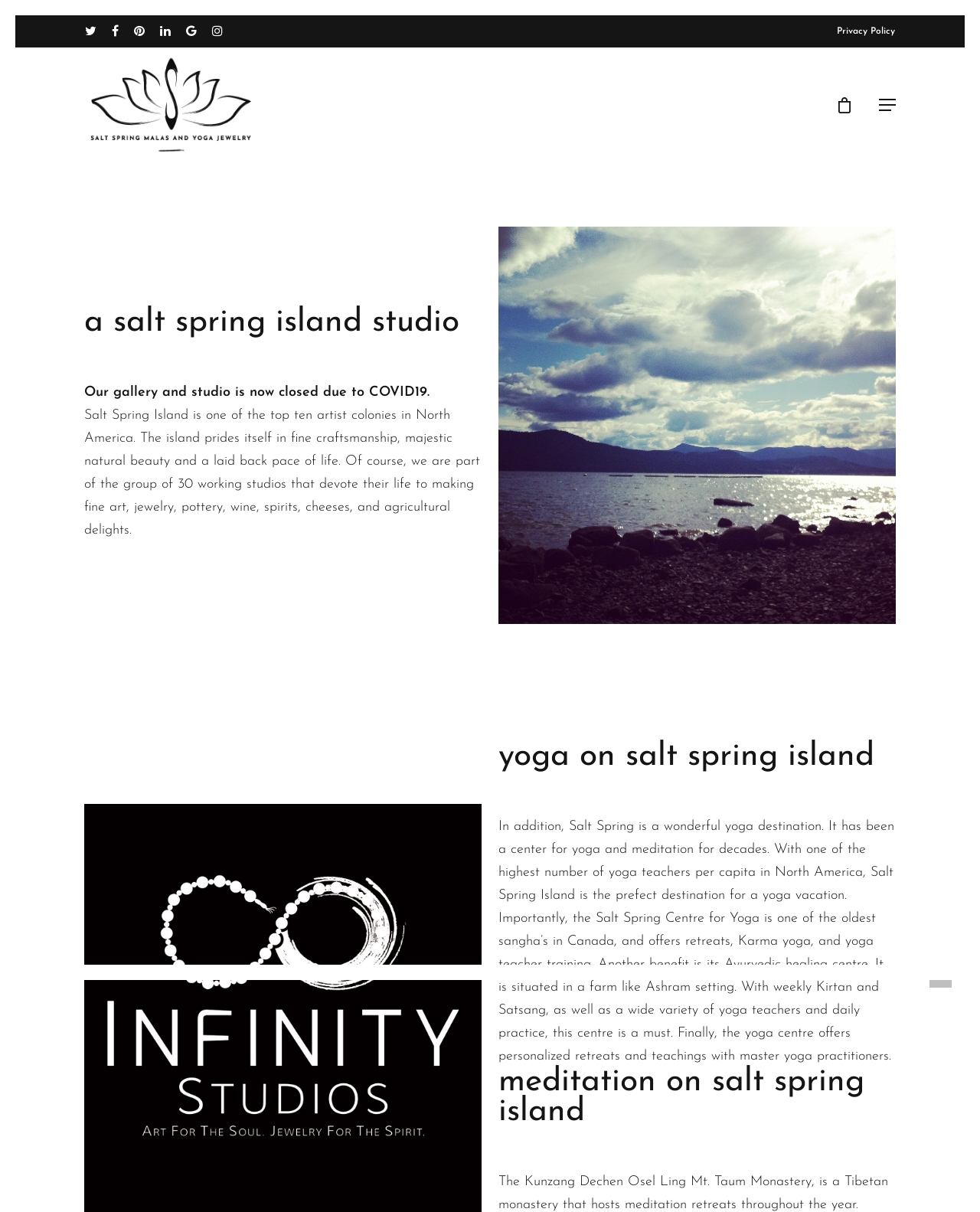Bounding box coordinates must be specified in the format (top-left x, top-left y, bottom-right x, bottom-right y). All values should be floating point numbers between 0 and 1. What are the bounding box coordinates of the UI element described as: aria-label="Navigation Menu"

[0.897, 0.08, 0.914, 0.093]